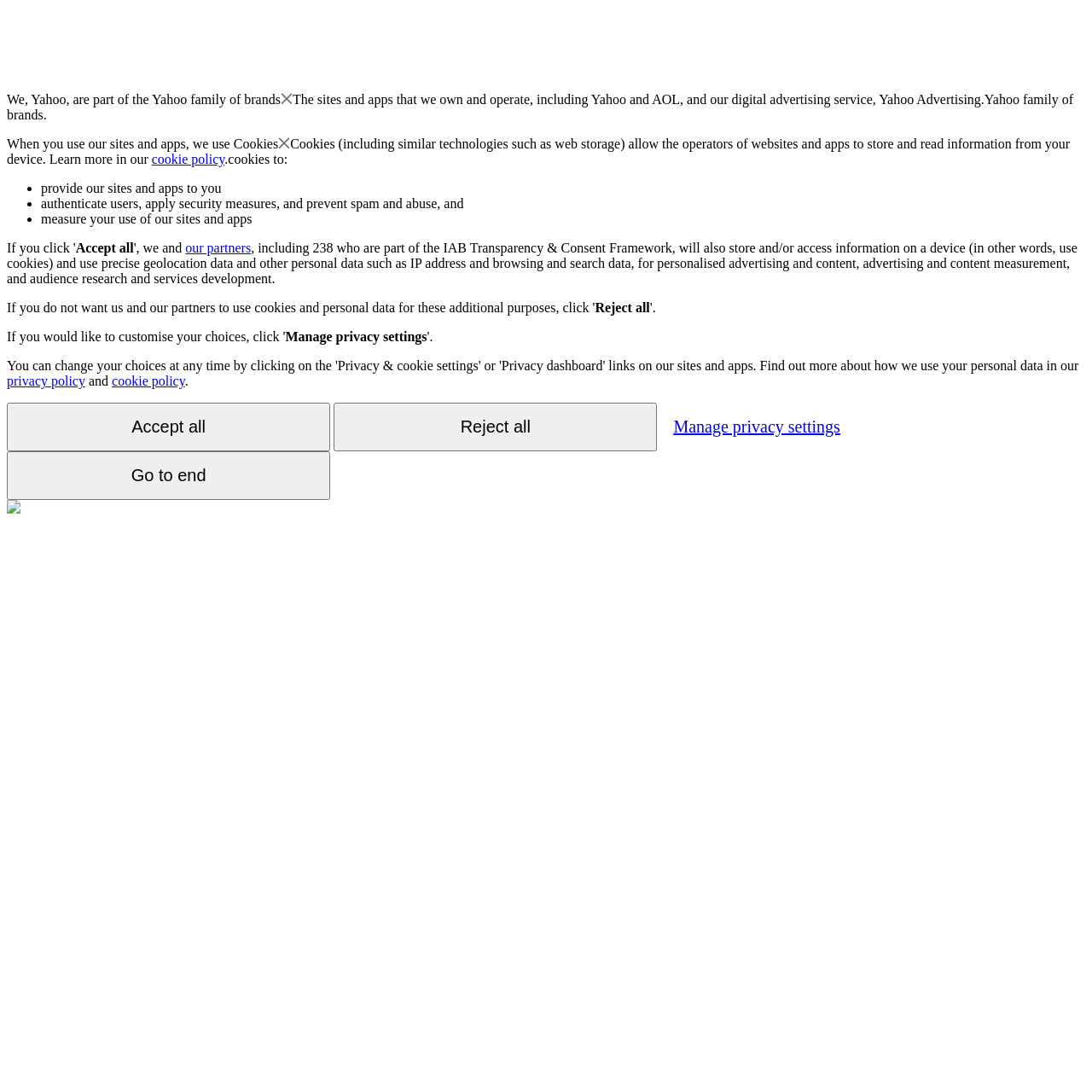Identify the bounding box coordinates of the section that should be clicked to achieve the task described: "Click the 'Manage privacy settings' button".

[0.261, 0.302, 0.391, 0.315]